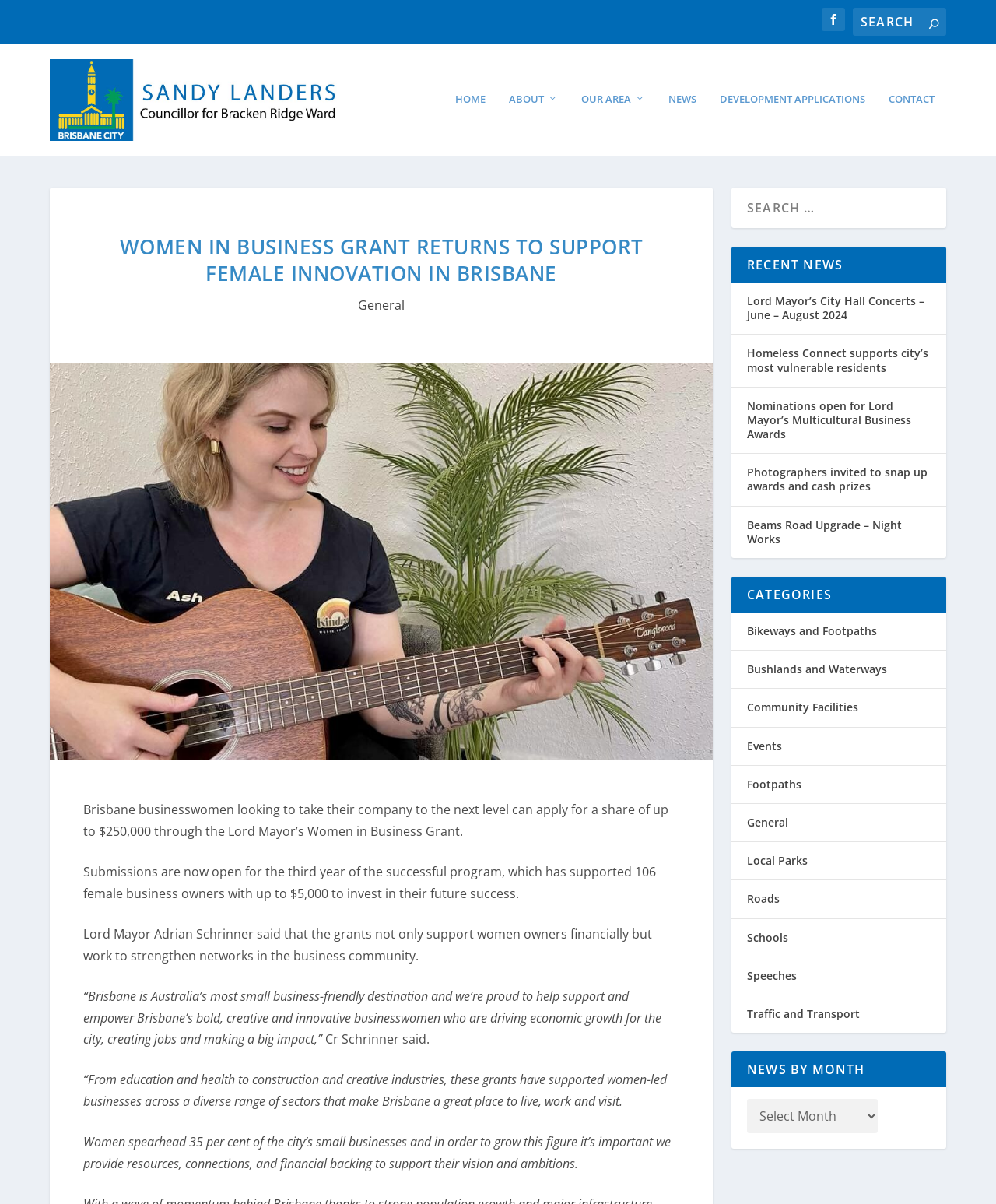Please extract and provide the main headline of the webpage.

WOMEN IN BUSINESS GRANT RETURNS TO SUPPORT FEMALE INNOVATION IN BRISBANE